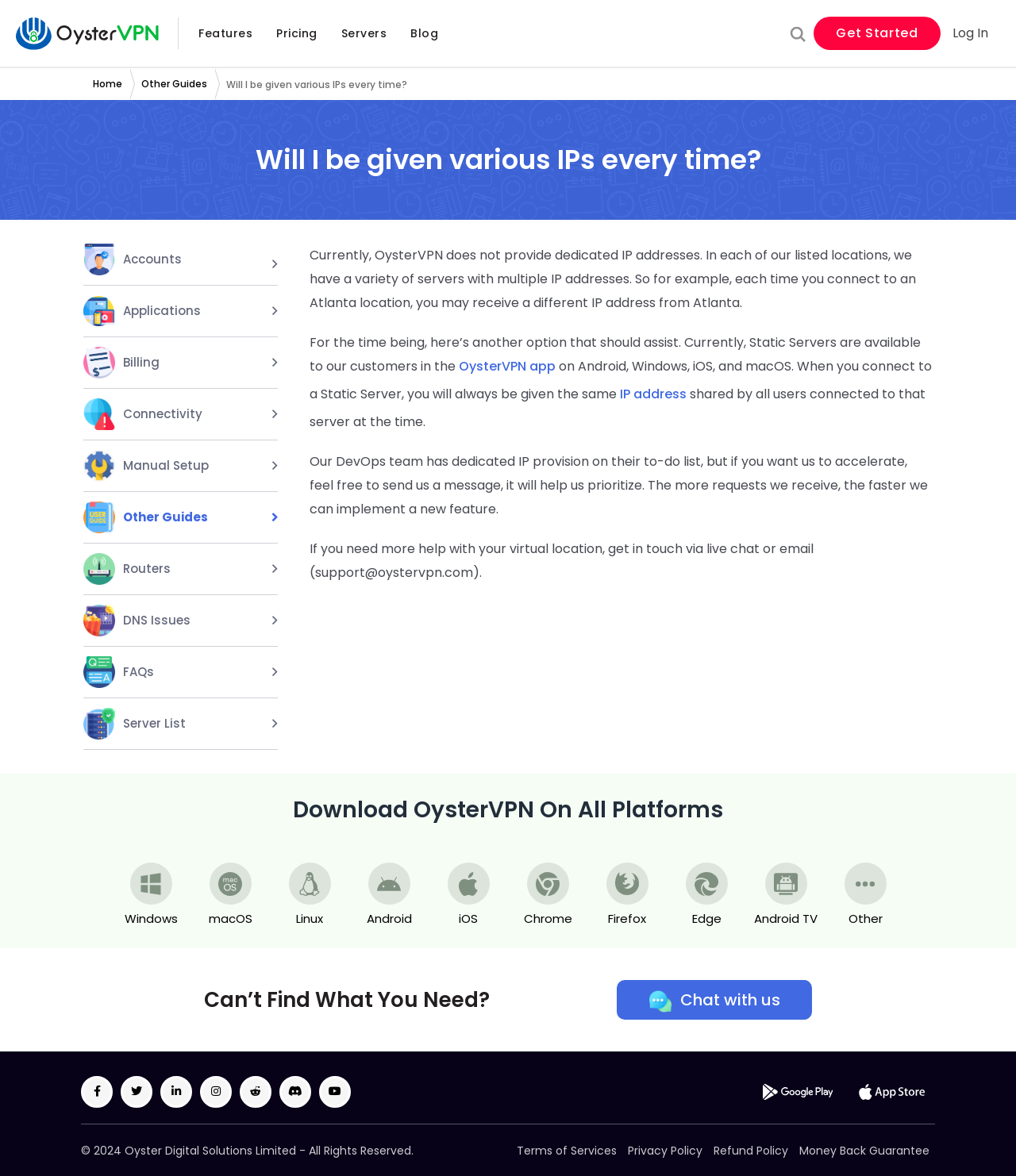Identify the bounding box coordinates of the region I need to click to complete this instruction: "Click on the 'Features' link".

[0.195, 0.019, 0.248, 0.038]